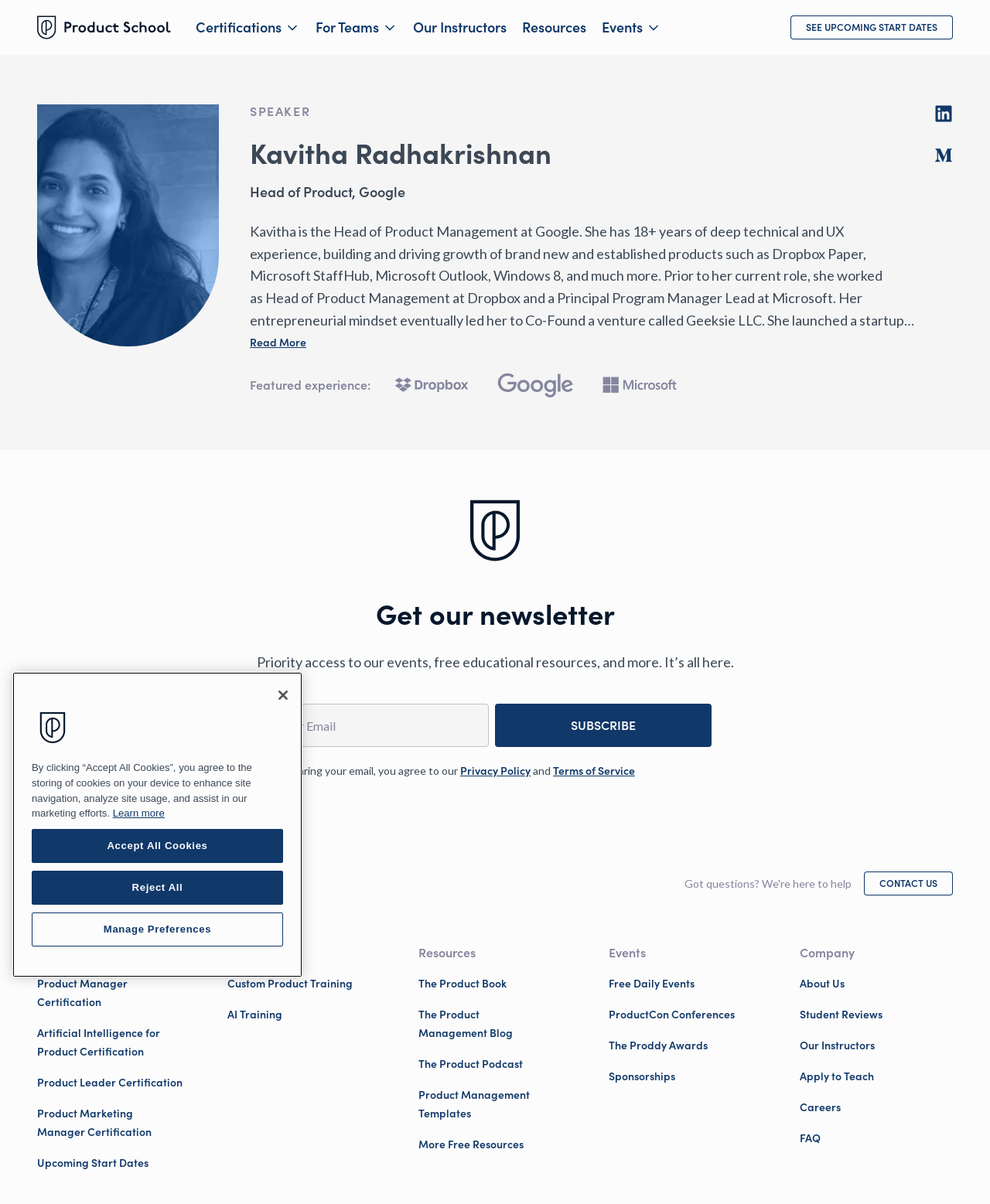Could you please study the image and provide a detailed answer to the question:
What is the purpose of the textbox?

I found the answer by looking at the textbox element with the label 'Your Email' and the static text element that says 'Priority access to our events, free educational resources, and more. It’s all here.' which suggests that the purpose of the textbox is to enter an email address.